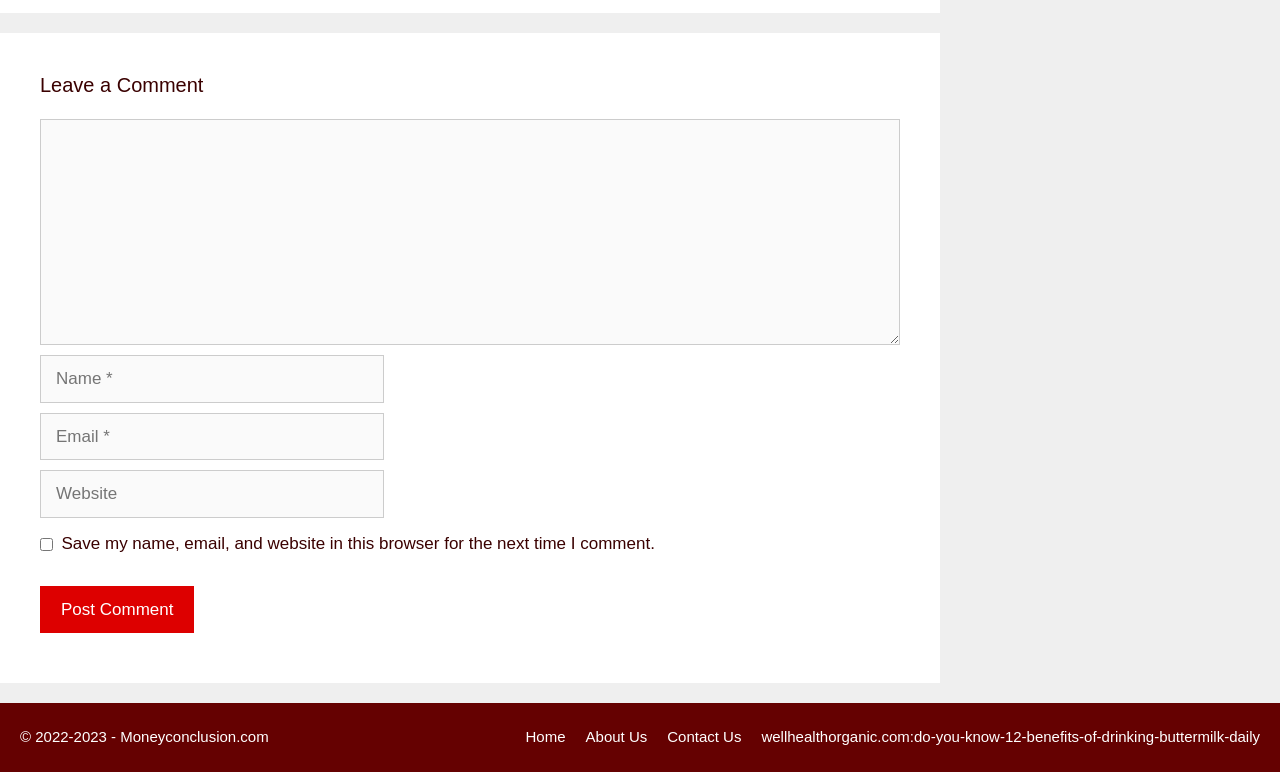Locate the bounding box coordinates of the element you need to click to accomplish the task described by this instruction: "Type your name".

[0.031, 0.46, 0.3, 0.522]